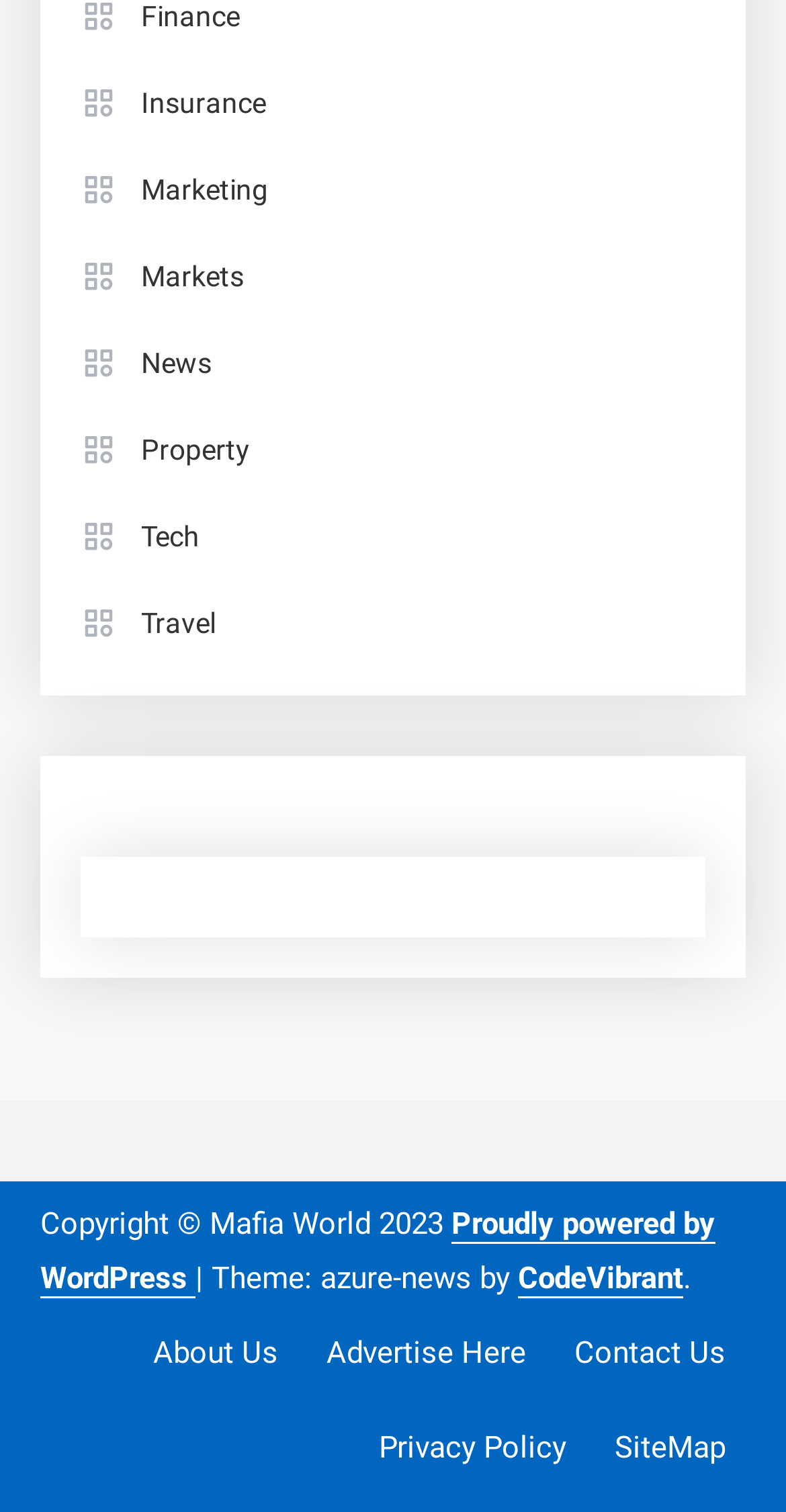Identify the bounding box of the UI element that matches this description: "Tech".

[0.103, 0.333, 0.254, 0.376]